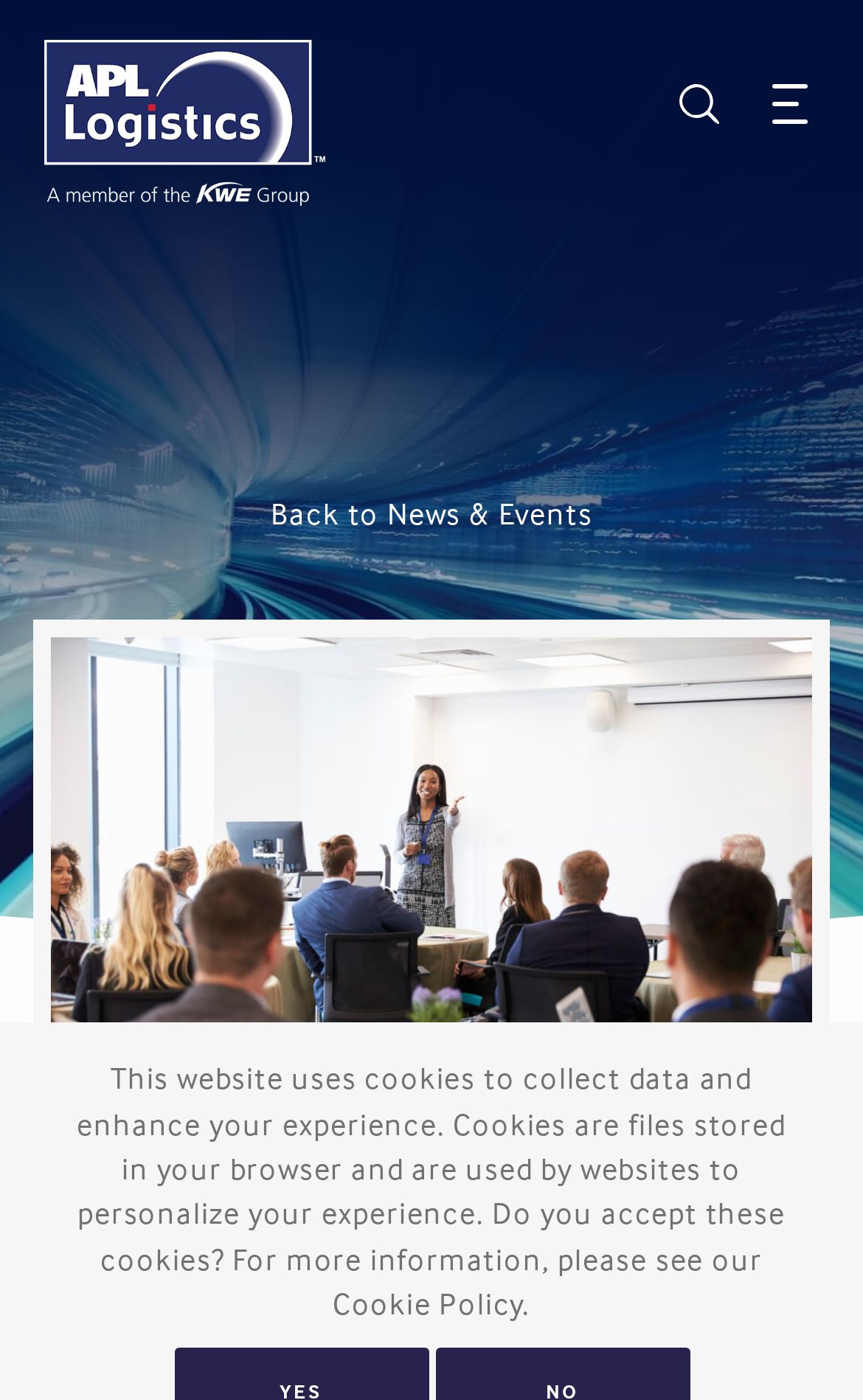Predict the bounding box coordinates of the UI element that matches this description: "BETTER DECORATING BIBLE". The coordinates should be in the format [left, top, right, bottom] with each value between 0 and 1.

None